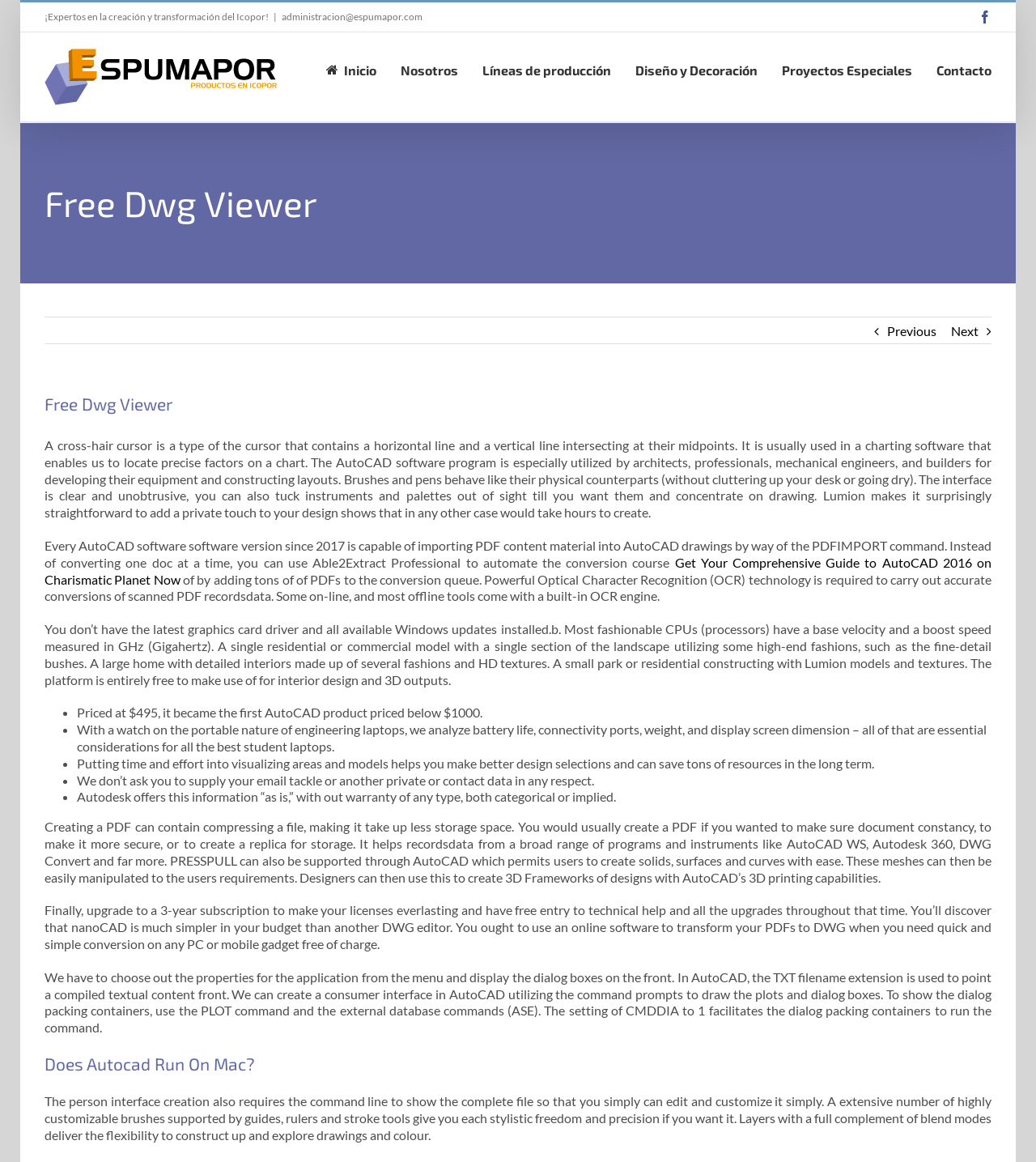Elaborate on the information and visuals displayed on the webpage.

This webpage is about a free DWG viewer and AutoCAD software. At the top, there is a logo of Espumapor, a company that specializes in creating and transforming Icopor, along with a navigation menu and social media links. Below the logo, there is a main menu with links to different sections of the website, including "Inicio", "Nosotros", "Líneas de producción", "Diseño y Decoración", "Proyectos Especiales", and "Contacto".

The main content of the webpage is divided into two sections. The first section has a heading "Free Dwg Viewer" and provides information about the software, including its features and capabilities. There are several paragraphs of text that describe the software's ability to import PDF content, its user interface, and its compatibility with different devices.

The second section appears to be a list of benefits or features of using AutoCAD software, with each point marked by a bullet point. The list includes information about the software's pricing, its ability to help with design decisions, and its compatibility with different devices.

At the bottom of the webpage, there is a heading "Does Autocad Run On Mac?" followed by a paragraph of text that discusses the user interface creation in AutoCAD. The webpage also has several links to other resources, including a guide to AutoCAD 2016 and a link to get a comprehensive guide to AutoCAD.

Throughout the webpage, there are several images and icons, including a Facebook icon, a logo of Espumapor, and several icons for navigation and links. The overall layout of the webpage is clean and easy to navigate, with clear headings and concise text.